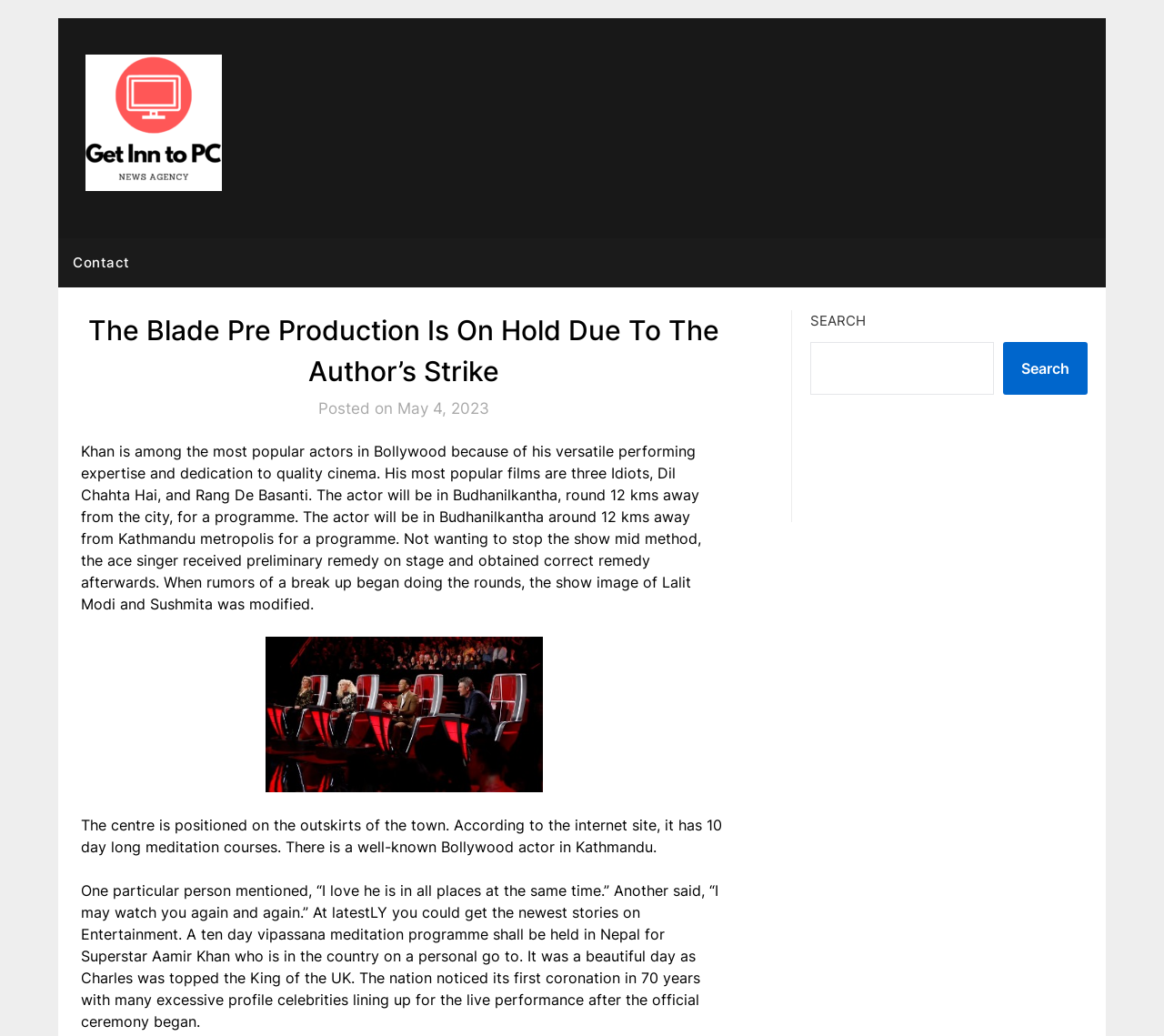Find the bounding box of the UI element described as: "parent_node: Search name="s"". The bounding box coordinates should be given as four float values between 0 and 1, i.e., [left, top, right, bottom].

[0.696, 0.33, 0.854, 0.381]